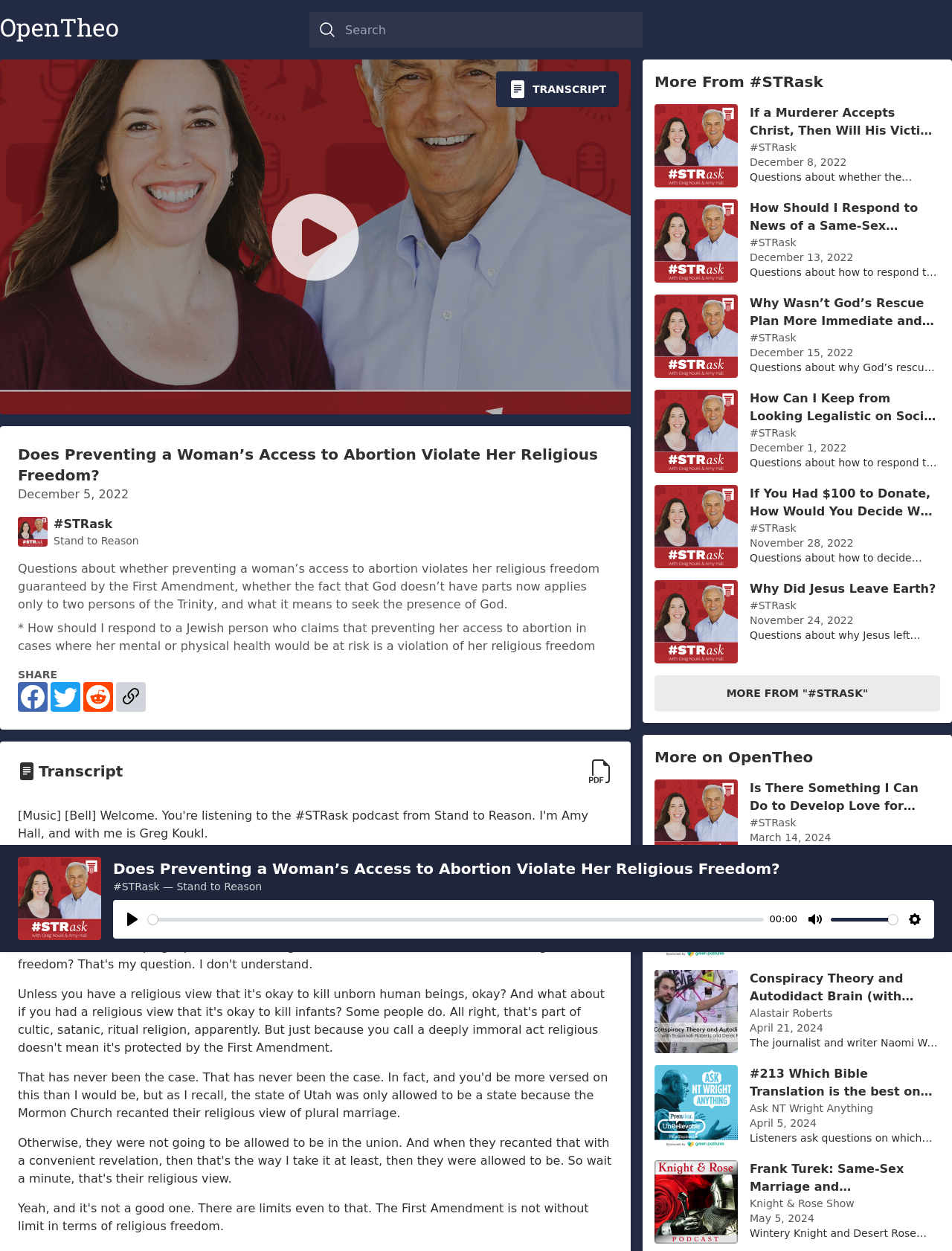Please mark the clickable region by giving the bounding box coordinates needed to complete this instruction: "Download the PDF".

[0.619, 0.607, 0.644, 0.626]